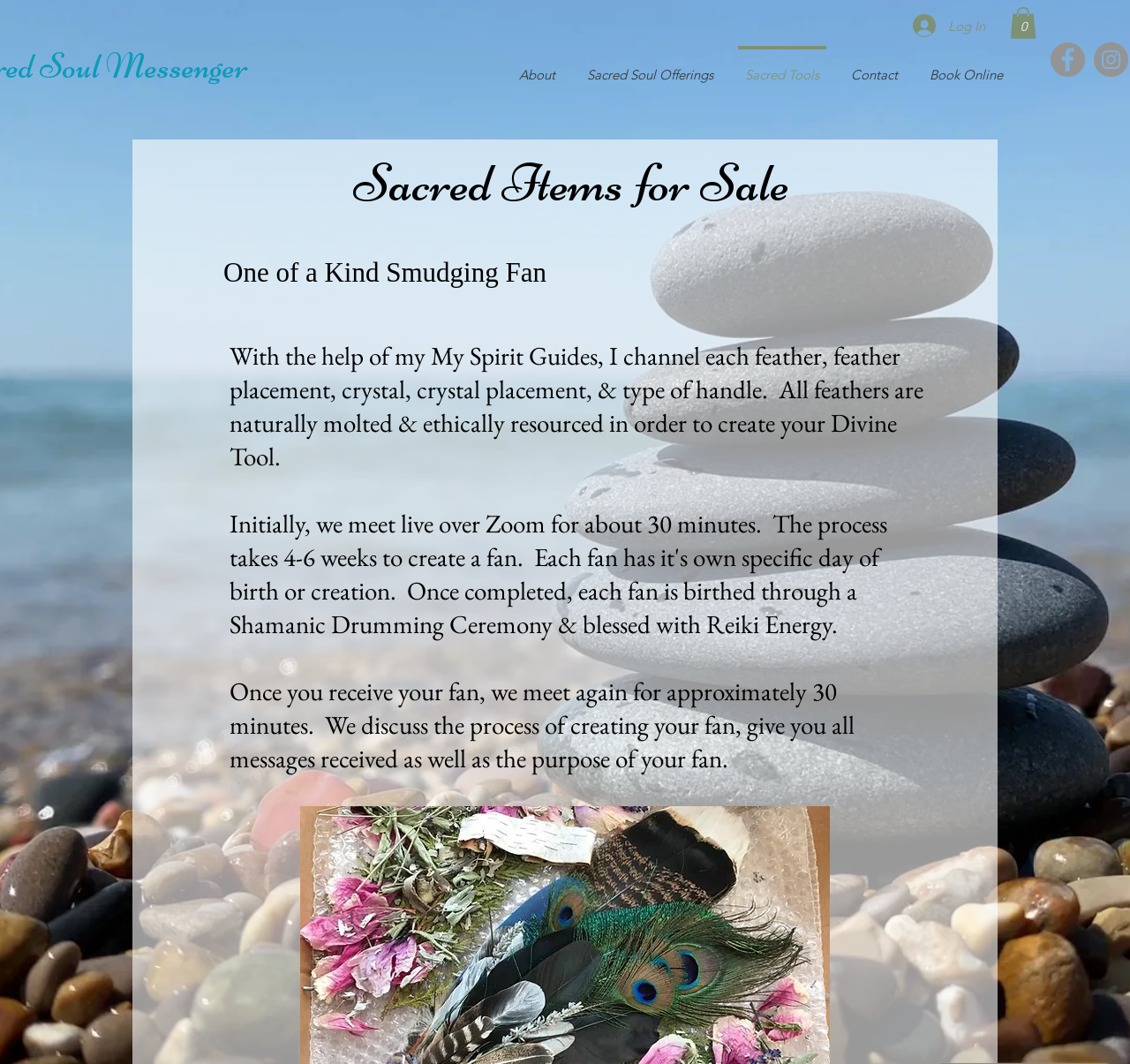Find the bounding box coordinates corresponding to the UI element with the description: "Sacred Tools". The coordinates should be formatted as [left, top, right, bottom], with values as floats between 0 and 1.

[0.645, 0.043, 0.739, 0.082]